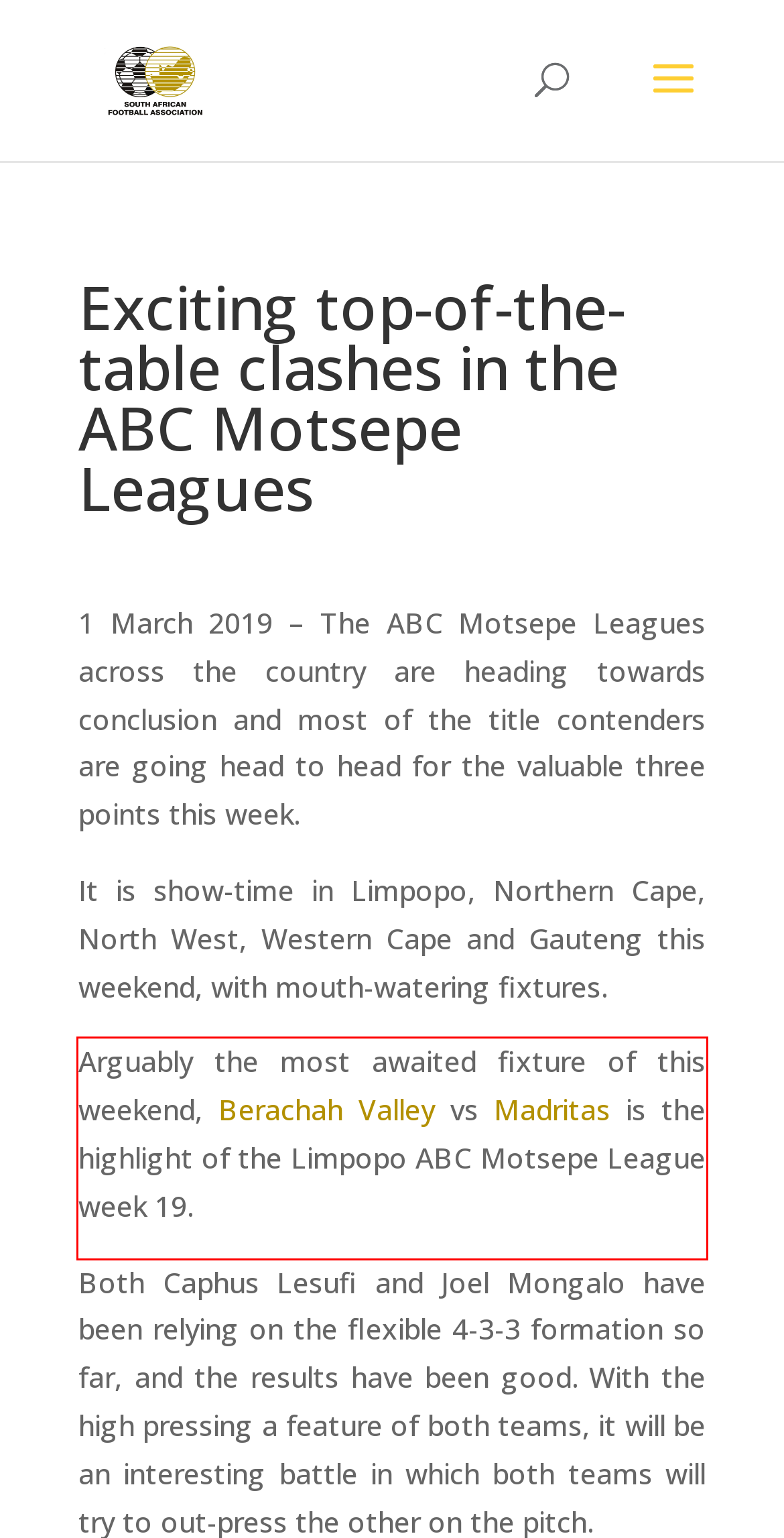You are given a screenshot showing a webpage with a red bounding box. Perform OCR to capture the text within the red bounding box.

Arguably the most awaited fixture of this weekend, Berachah Valley vs Madritas is the highlight of the Limpopo ABC Motsepe League week 19.